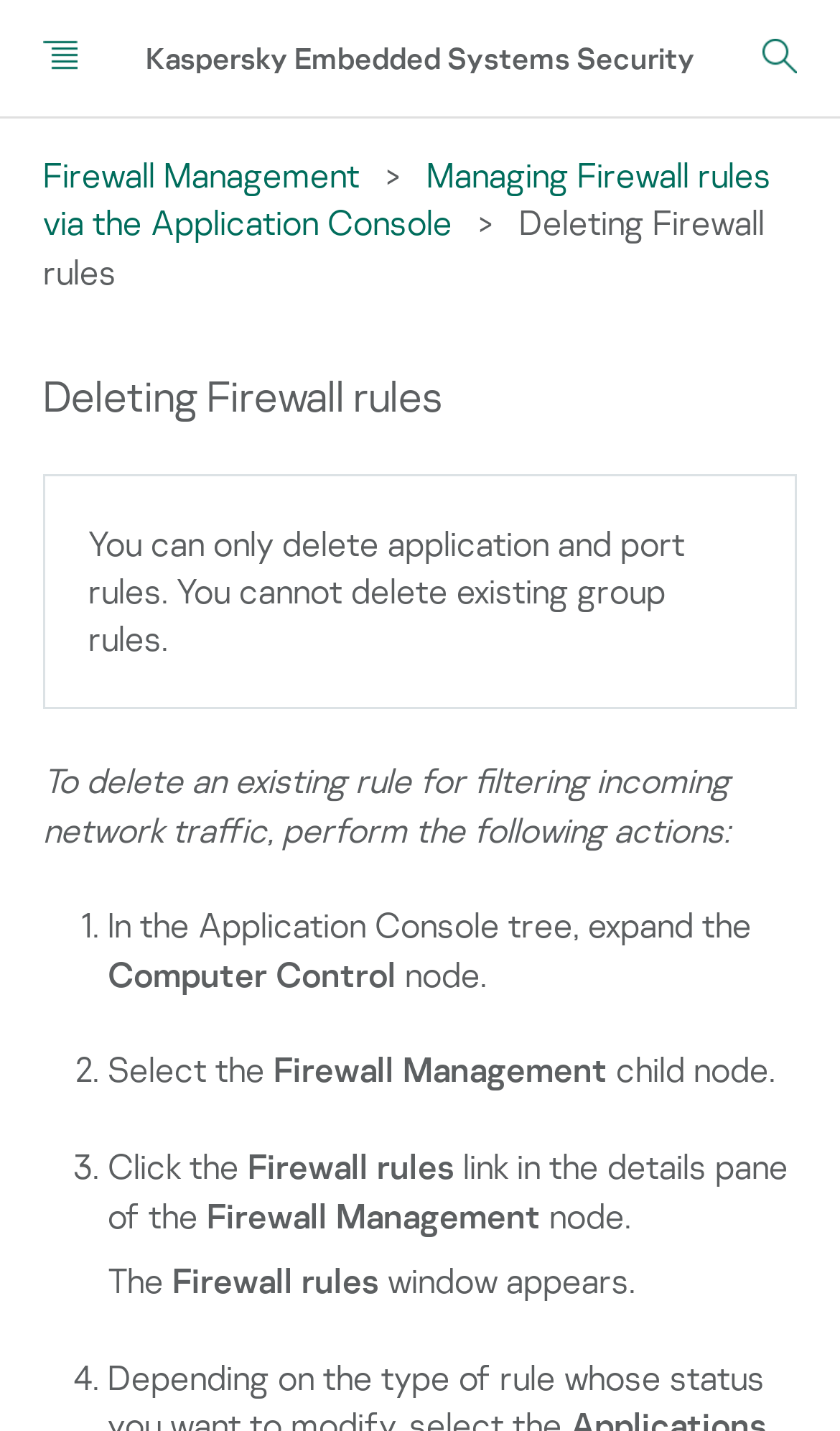Give the bounding box coordinates for this UI element: "Firewall Management". The coordinates should be four float numbers between 0 and 1, arranged as [left, top, right, bottom].

[0.051, 0.107, 0.438, 0.137]